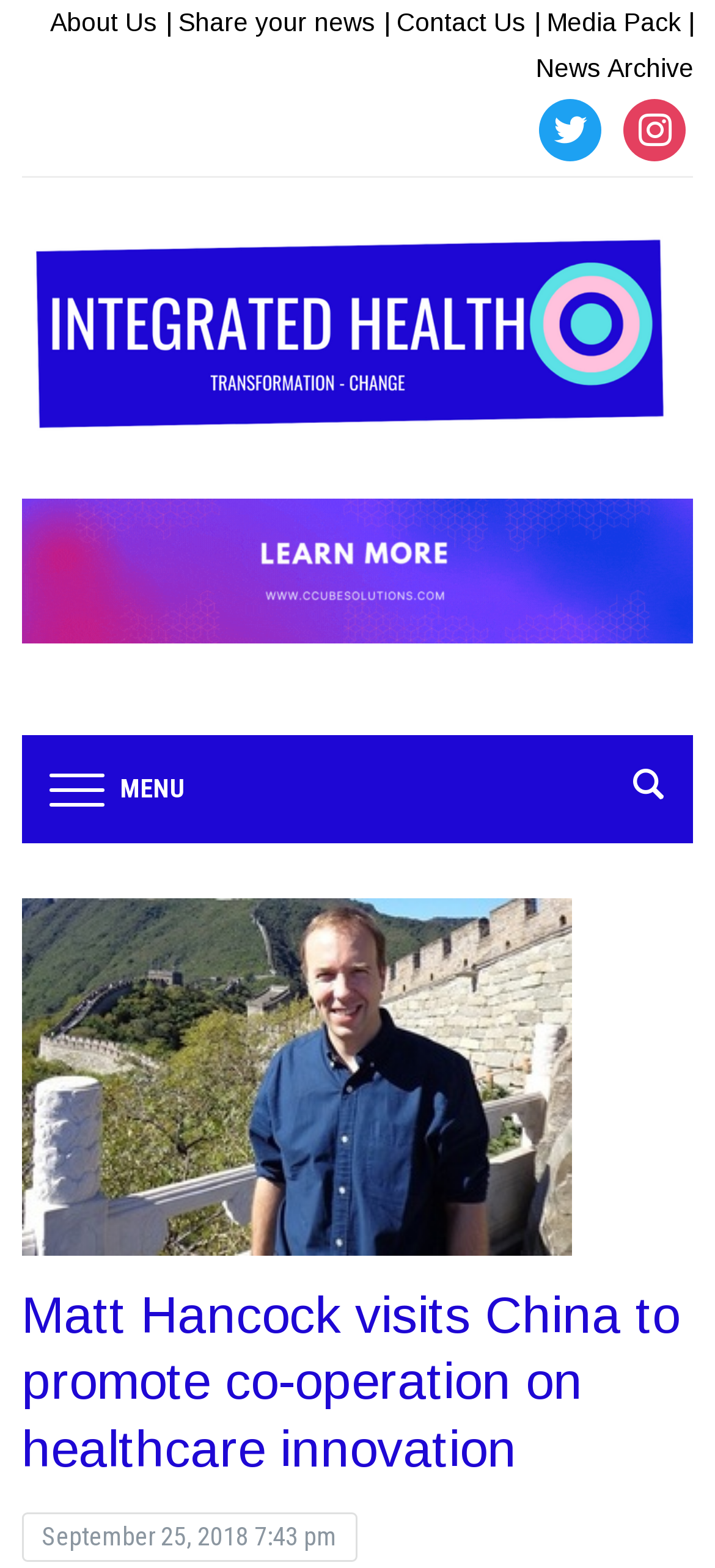Please find the bounding box coordinates for the clickable element needed to perform this instruction: "Open MENU".

[0.068, 0.486, 0.261, 0.52]